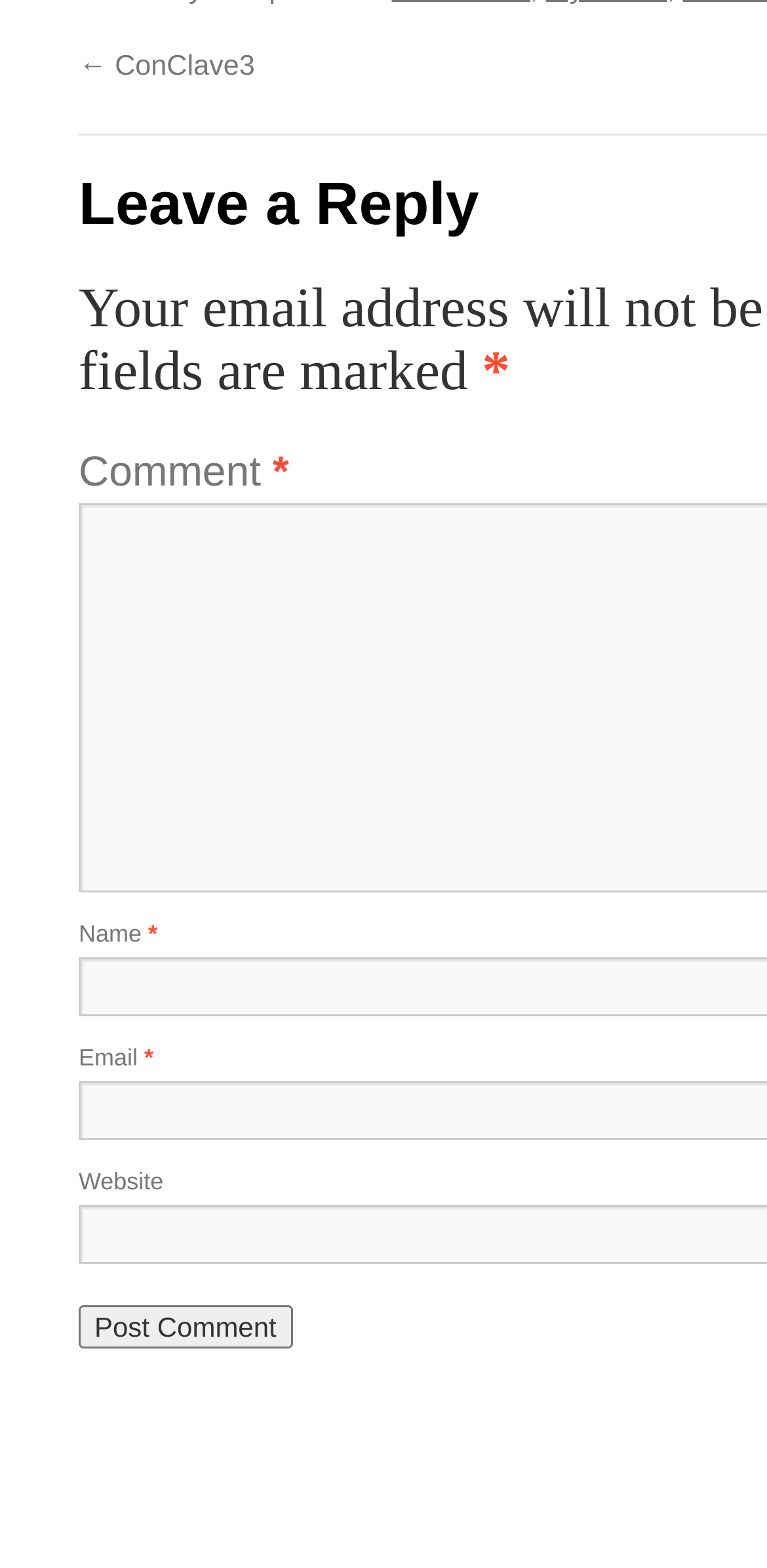What is the position of the 'Comment' text?
Using the picture, provide a one-word or short phrase answer.

Above 'Name'